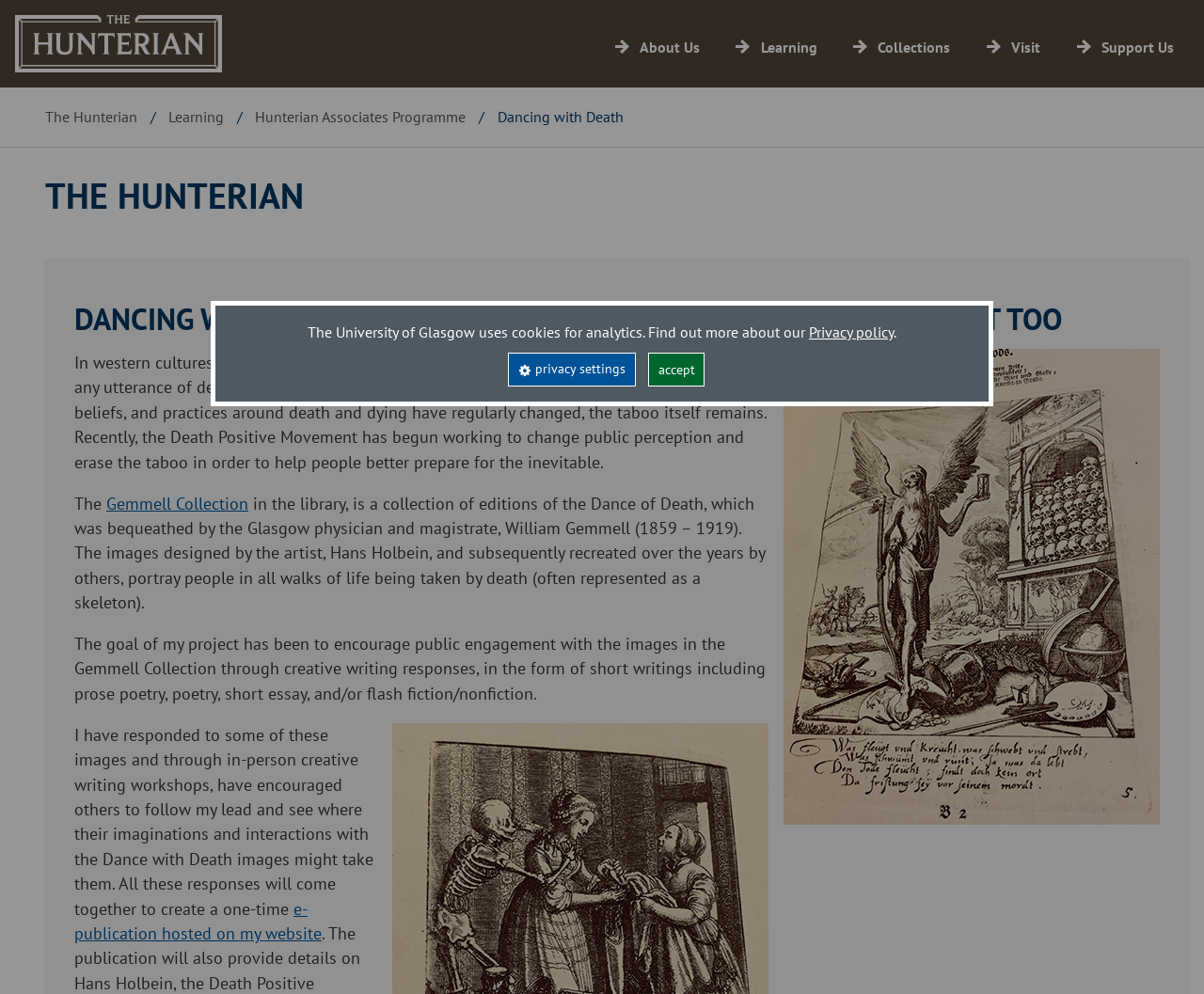Given the element description: "Hunterian Associates Programme", predict the bounding box coordinates of this UI element. The coordinates must be four float numbers between 0 and 1, given as [left, top, right, bottom].

[0.212, 0.108, 0.387, 0.127]